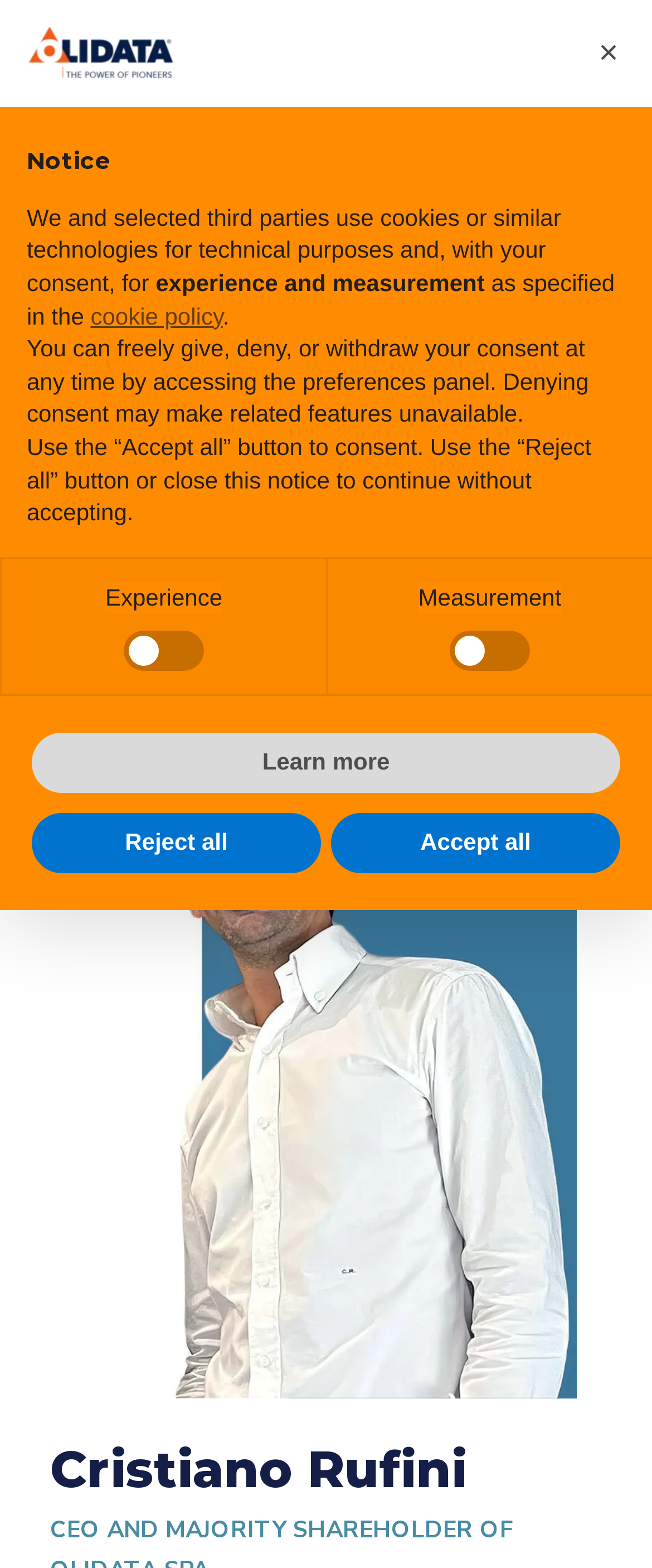How many checkboxes are available on the notice dialog?
Please answer the question as detailed as possible based on the image.

I found the answer by looking at the checkbox elements on the notice dialog. There are two checkboxes with labels 'Experience' and 'Measurement', which suggests that there are two checkboxes available on the notice dialog.